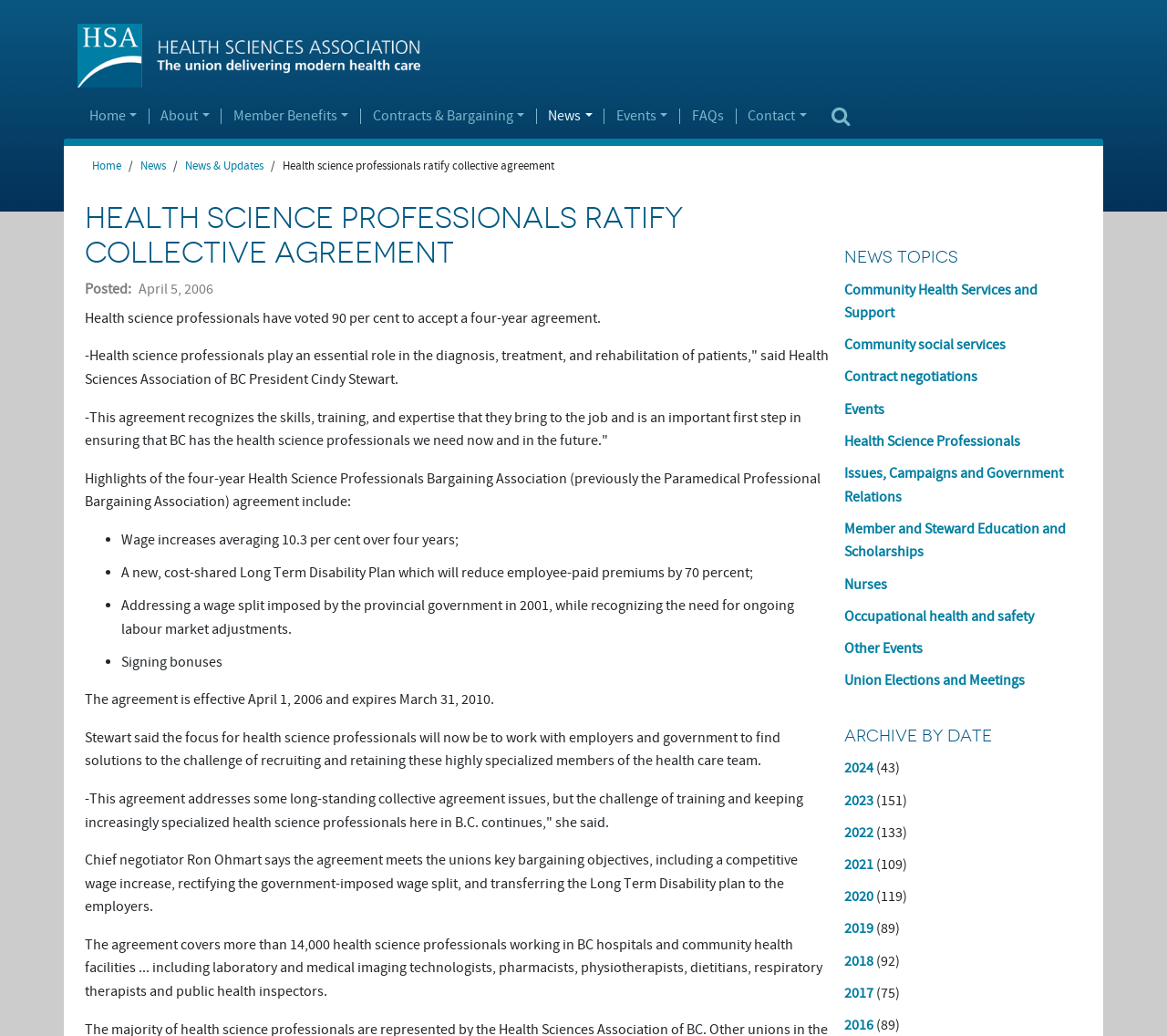What is the average wage increase over four years?
Can you give a detailed and elaborate answer to the question?

I found the answer in the ListMarker element with the text '• Wage increases averaging 10.3 per cent over four years;' which is located at [0.104, 0.512, 0.393, 0.53] on the webpage.